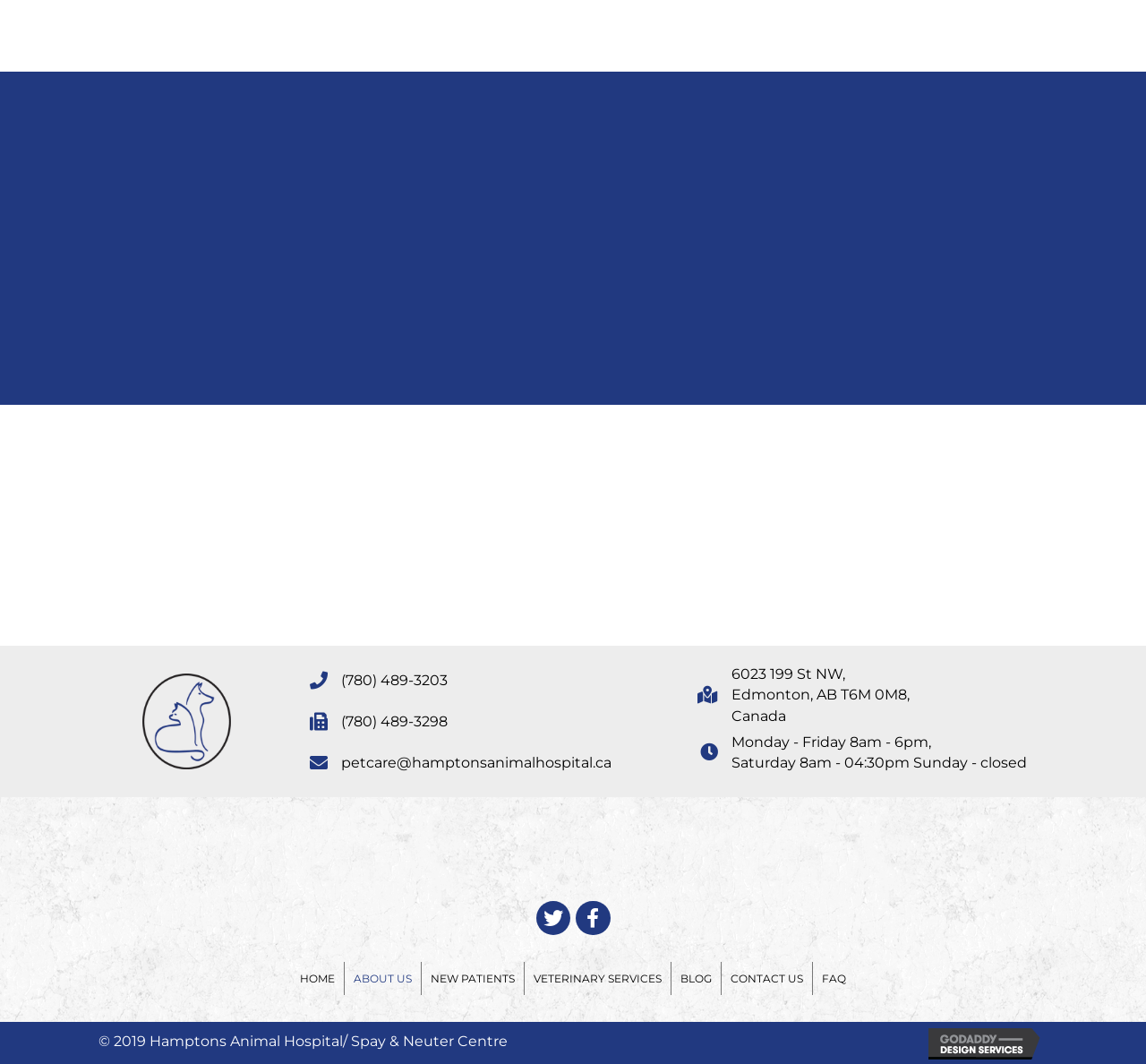Using the webpage screenshot and the element description (780) 489-3203, determine the bounding box coordinates. Specify the coordinates in the format (top-left x, top-left y, bottom-right x, bottom-right y) with values ranging from 0 to 1.

[0.298, 0.631, 0.391, 0.647]